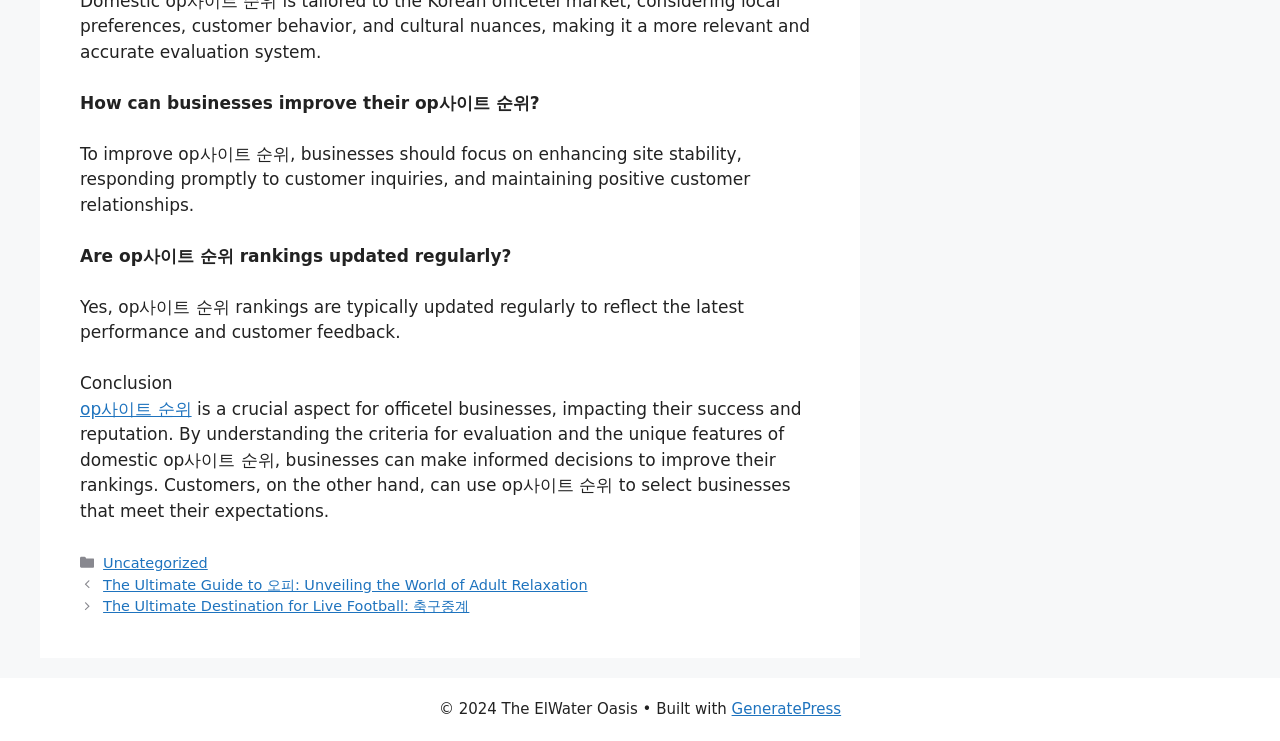What is the purpose of op사이트 순위 for customers?
Look at the image and provide a detailed response to the question.

The webpage content states that customers can use op사이트 순위 to select businesses that meet their expectations. This implies that op사이트 순위 provides customers with a way to evaluate and compare officetel businesses, enabling them to make informed decisions about which businesses to choose.